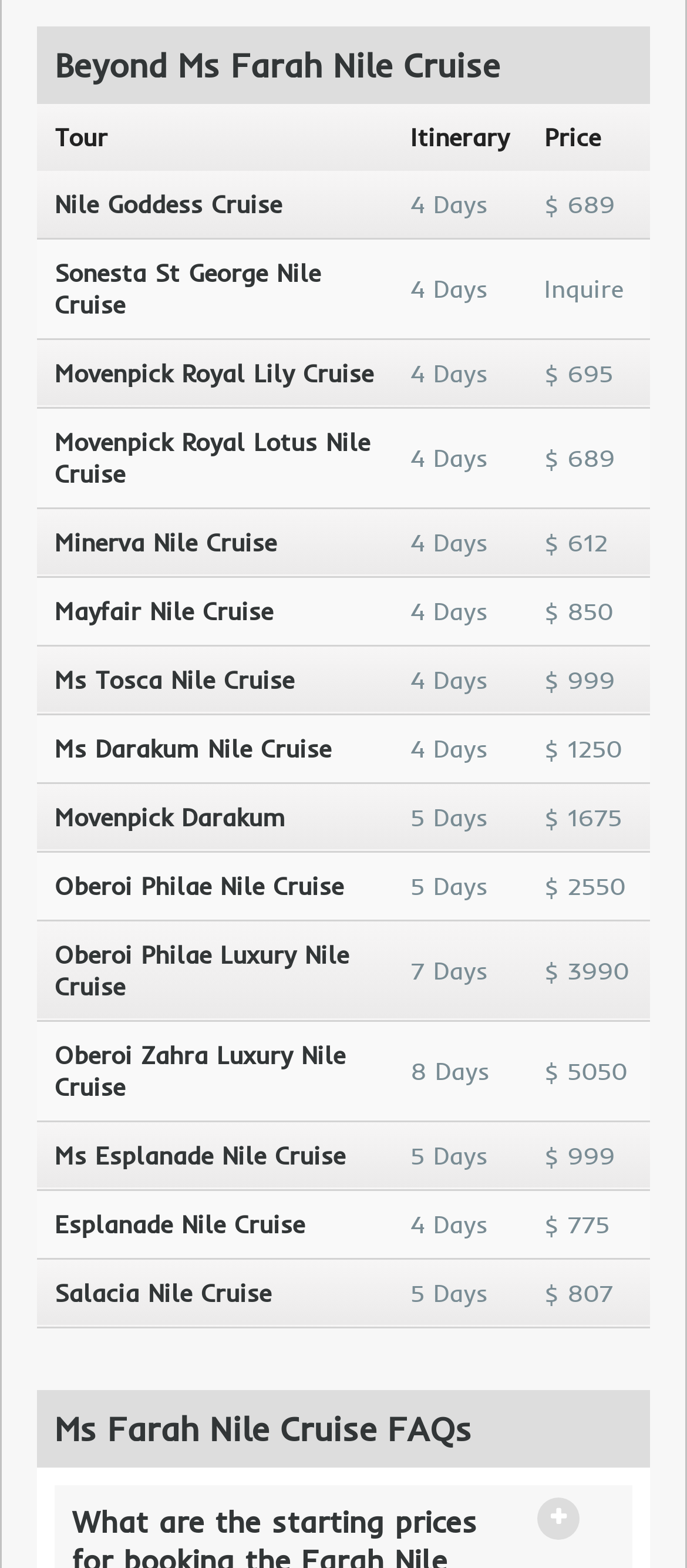Determine the bounding box coordinates of the target area to click to execute the following instruction: "View recent posts."

None